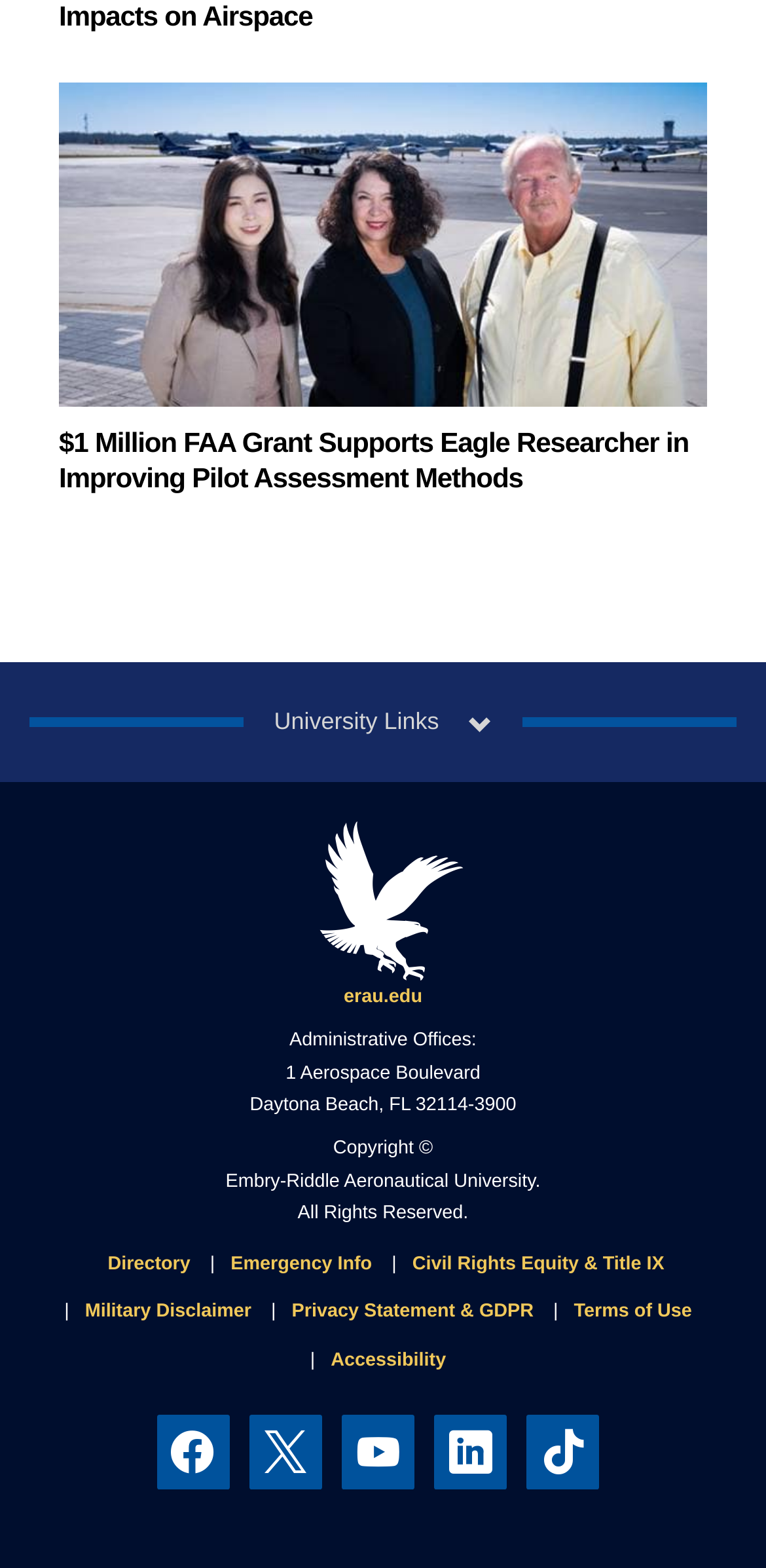Please find the bounding box coordinates of the element that needs to be clicked to perform the following instruction: "Read about FAA Grant". The bounding box coordinates should be four float numbers between 0 and 1, represented as [left, top, right, bottom].

[0.077, 0.272, 0.899, 0.314]